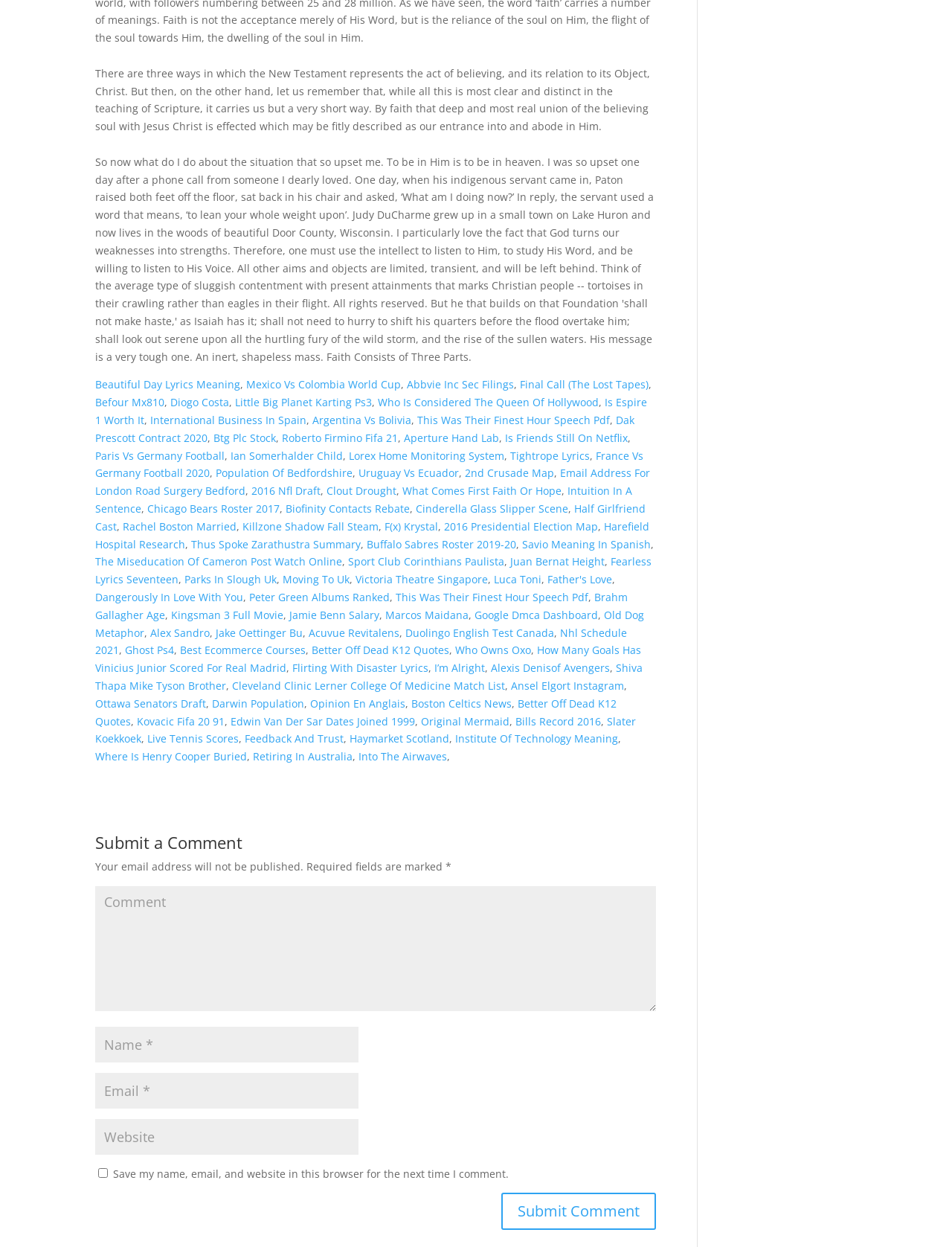Indicate the bounding box coordinates of the clickable region to achieve the following instruction: "Click on 'Beautiful Day Lyrics Meaning'."

[0.1, 0.303, 0.252, 0.314]